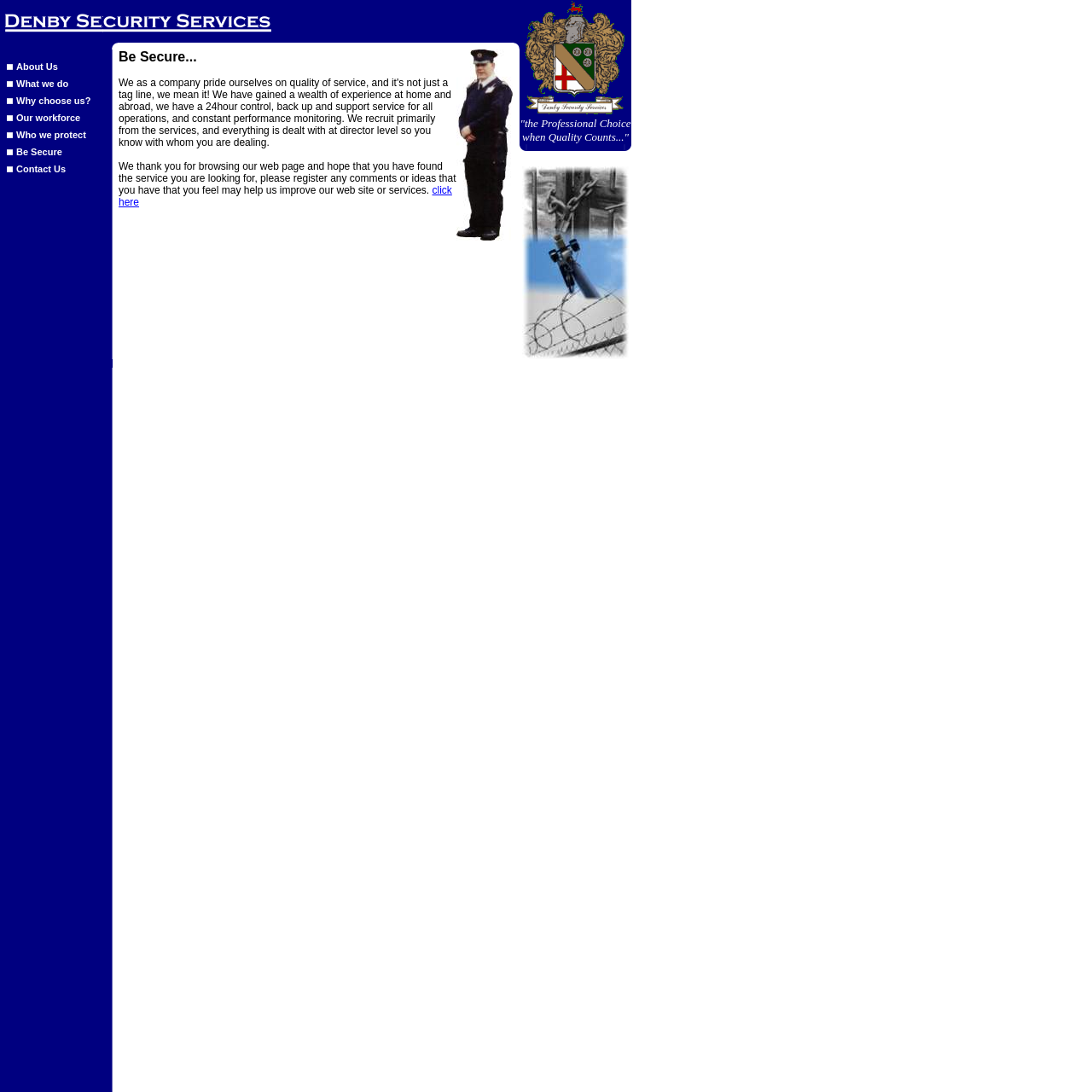Provide the bounding box coordinates of the HTML element described by the text: "Our workforce".

[0.015, 0.103, 0.074, 0.112]